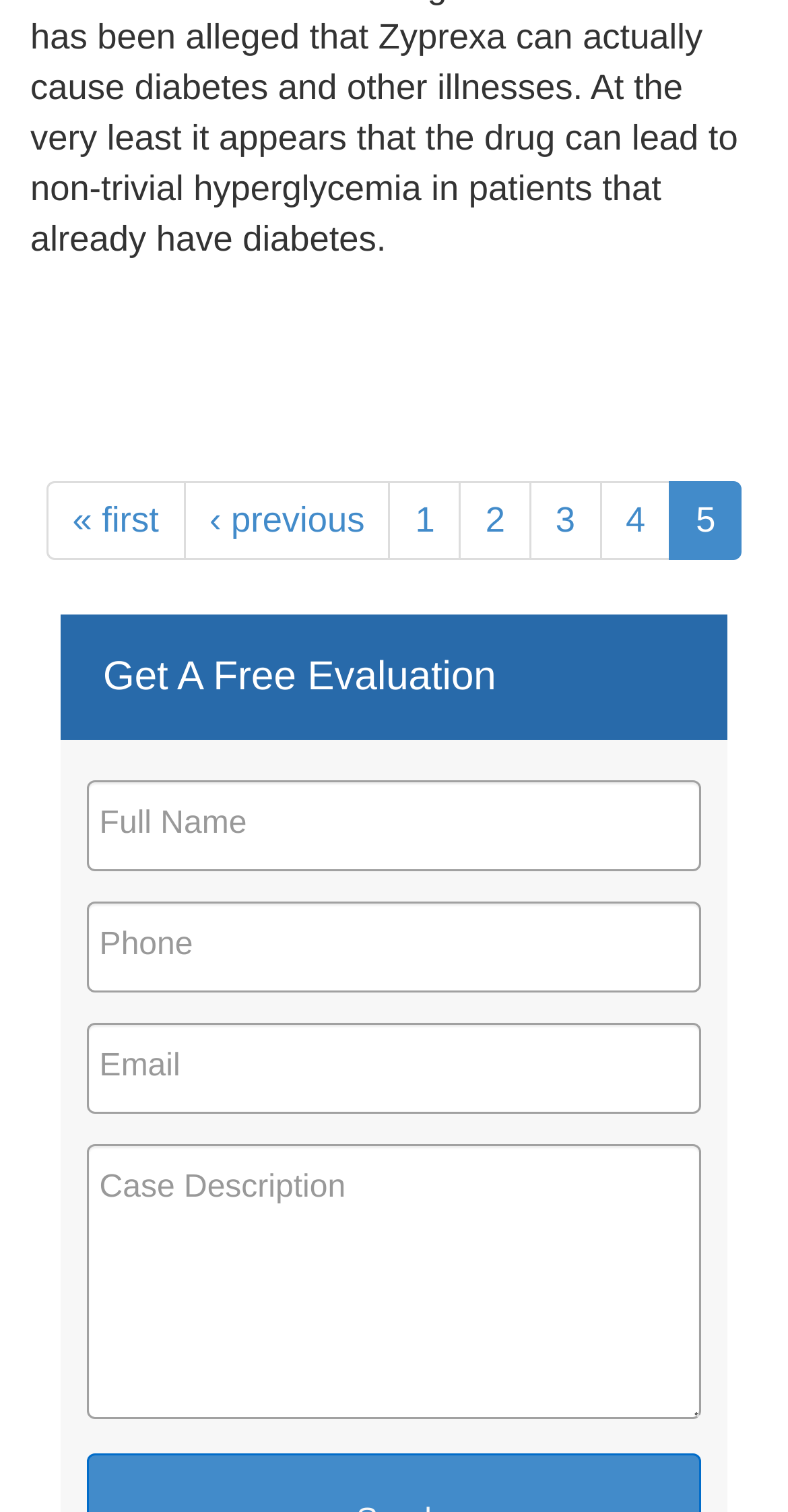Please identify the coordinates of the bounding box for the clickable region that will accomplish this instruction: "go to the previous page".

[0.232, 0.318, 0.496, 0.37]